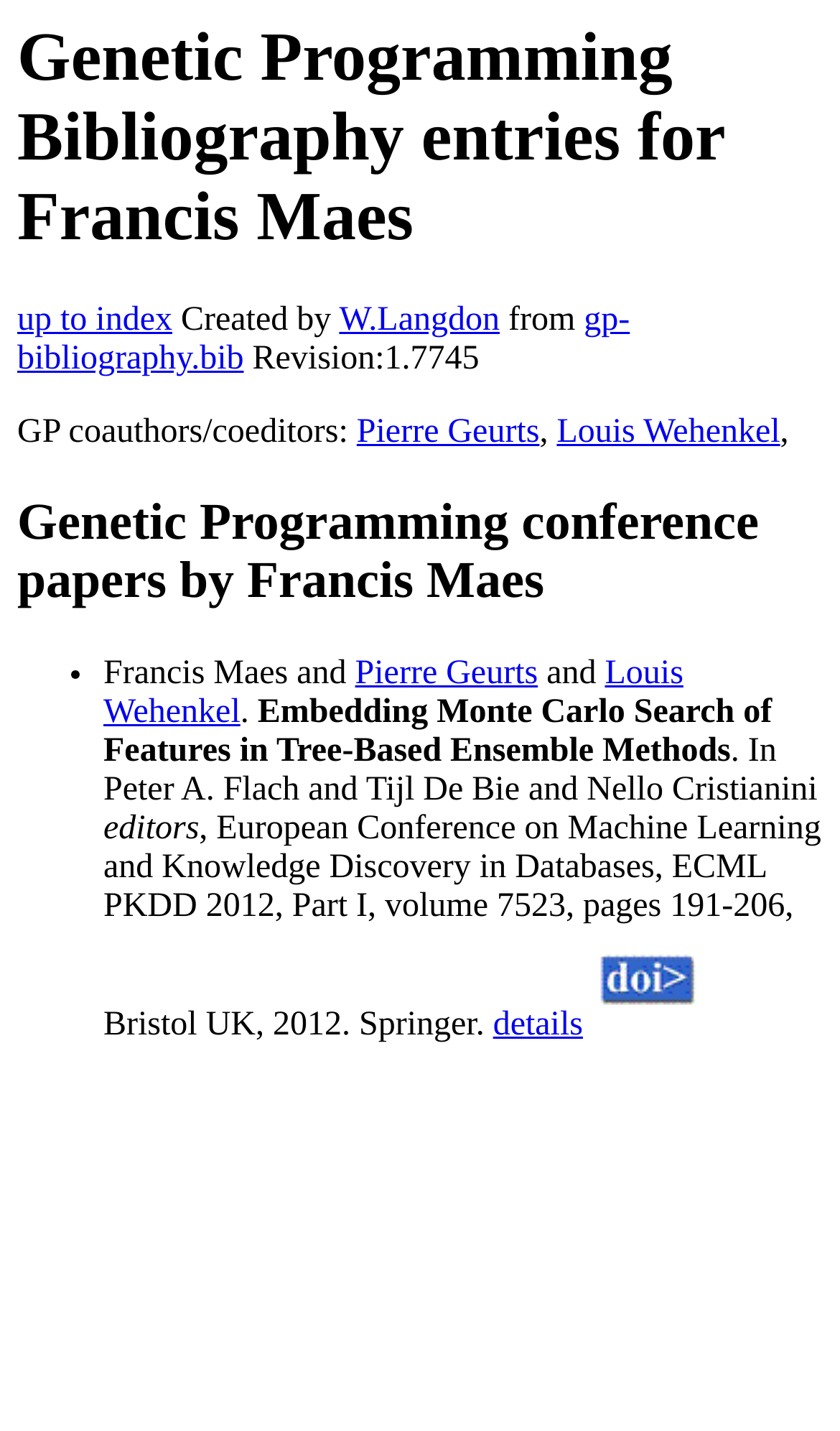Determine the bounding box for the HTML element described here: "Louis Wehenkel". The coordinates should be given as [left, top, right, bottom] with each number being a float between 0 and 1.

[0.663, 0.29, 0.929, 0.315]